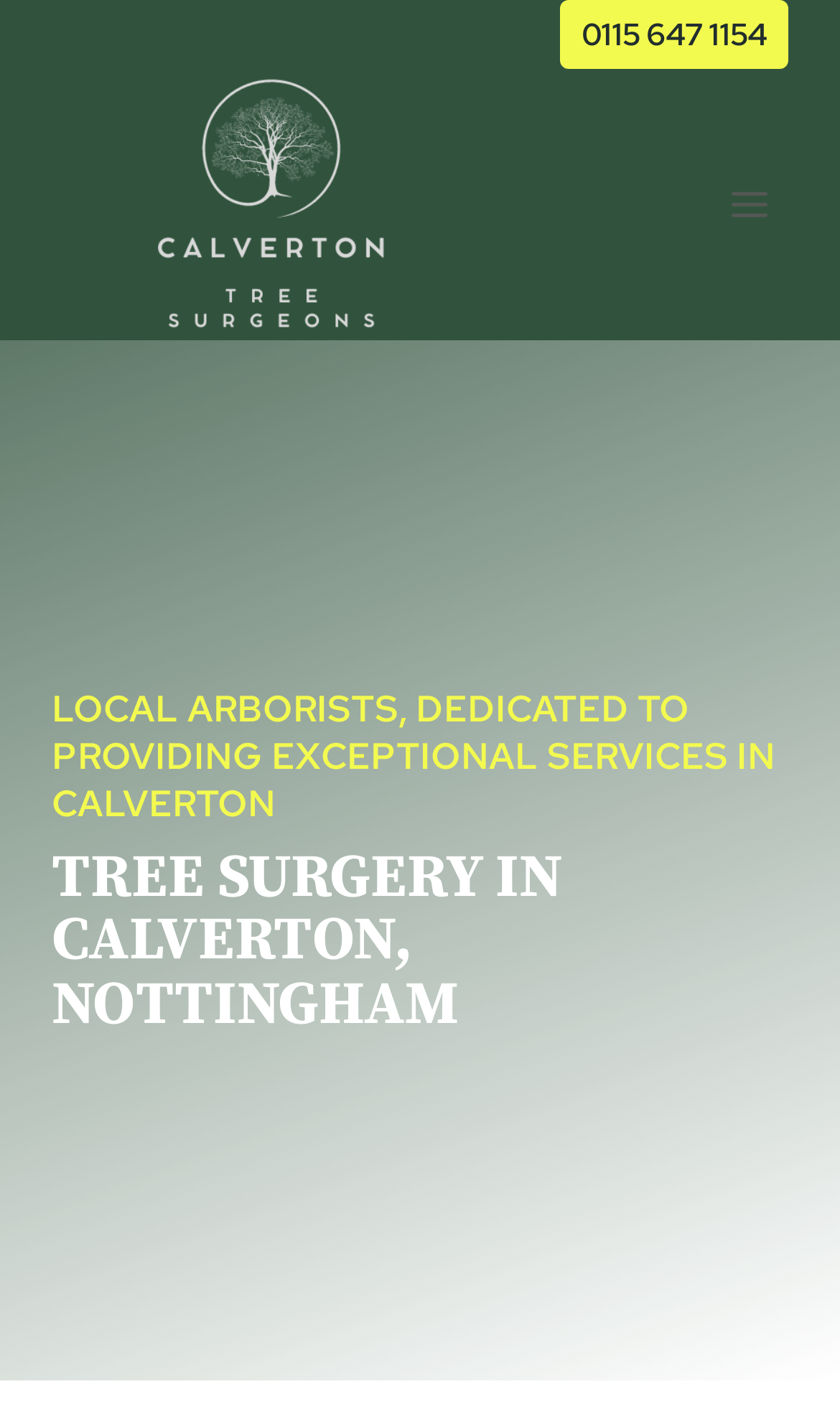What is the name of the company?
Please answer the question with a detailed and comprehensive explanation.

I found the company name by looking at the link element with the text 'Calverton Tree Surgeons' which is located at the top of the page, and it is also associated with an image element with the same text.